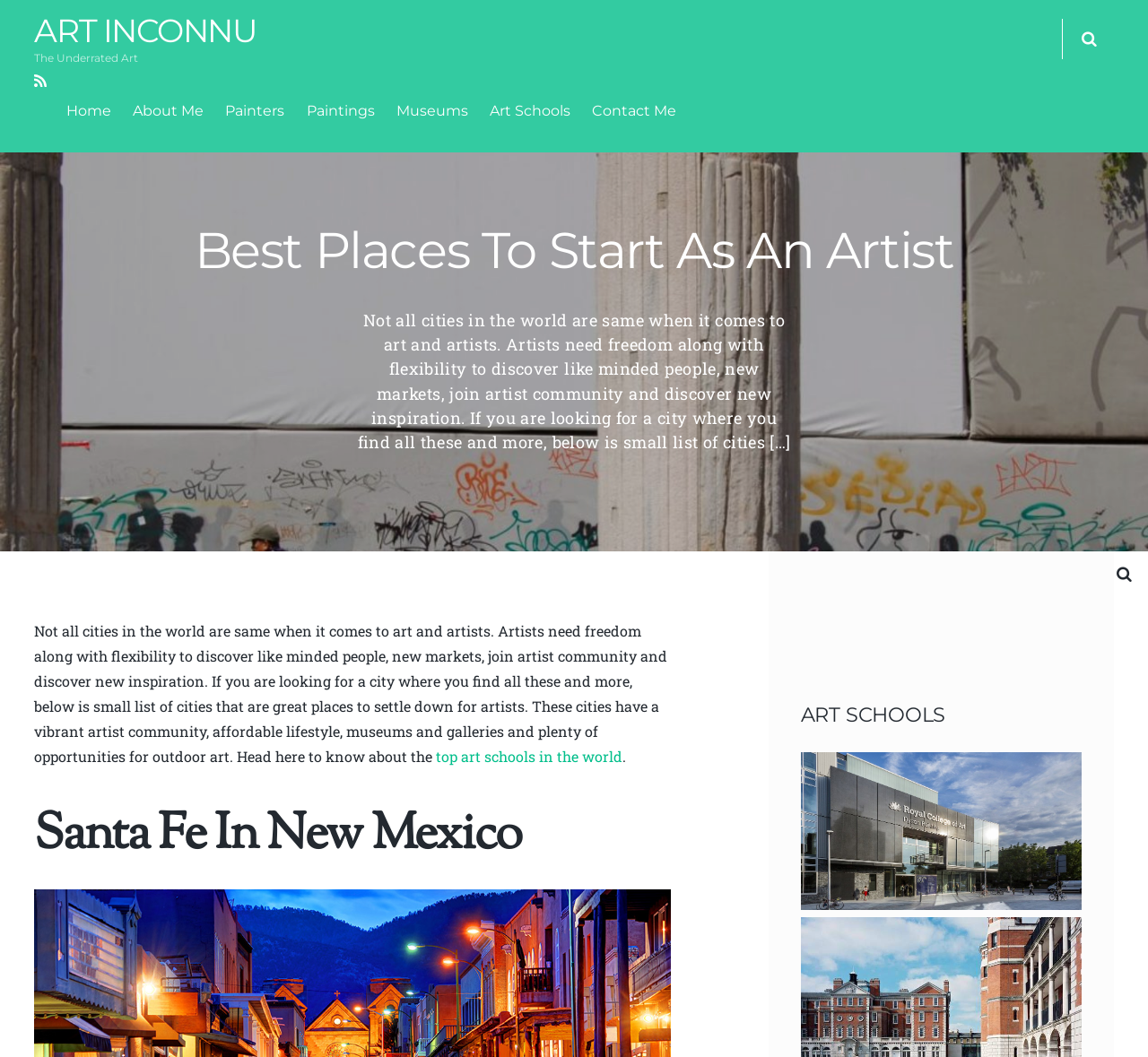Find the bounding box coordinates for the area that should be clicked to accomplish the instruction: "Read about the best places to start as an artist".

[0.169, 0.208, 0.831, 0.266]